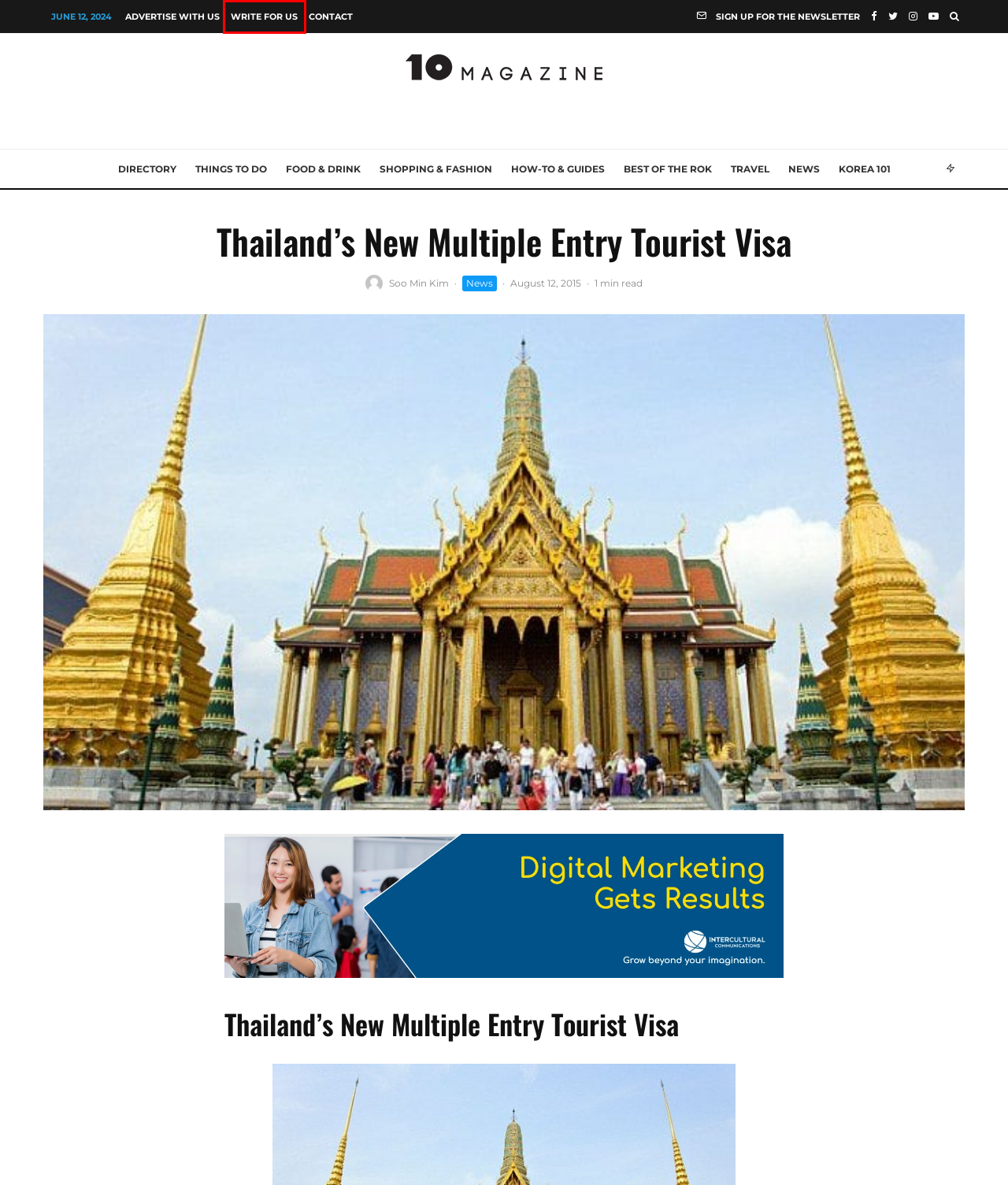Please examine the screenshot provided, which contains a red bounding box around a UI element. Select the webpage description that most accurately describes the new page displayed after clicking the highlighted element. Here are the candidates:
A. Things to Do Archives | 10 Magazine Korea
B. How-To & Guides Archives | 10 Magazine Korea
C. Food & Drink Archives | 10 Magazine Korea
D. Best Of The ROK Archives | 10 Magazine Korea
E. News Archives | 10 Magazine Korea
F. Contact | 10 Magazine Korea
G. Write For Us | 10 Magazine Korea
H. Insightful Local Living In South Korea | 10 Directory

G